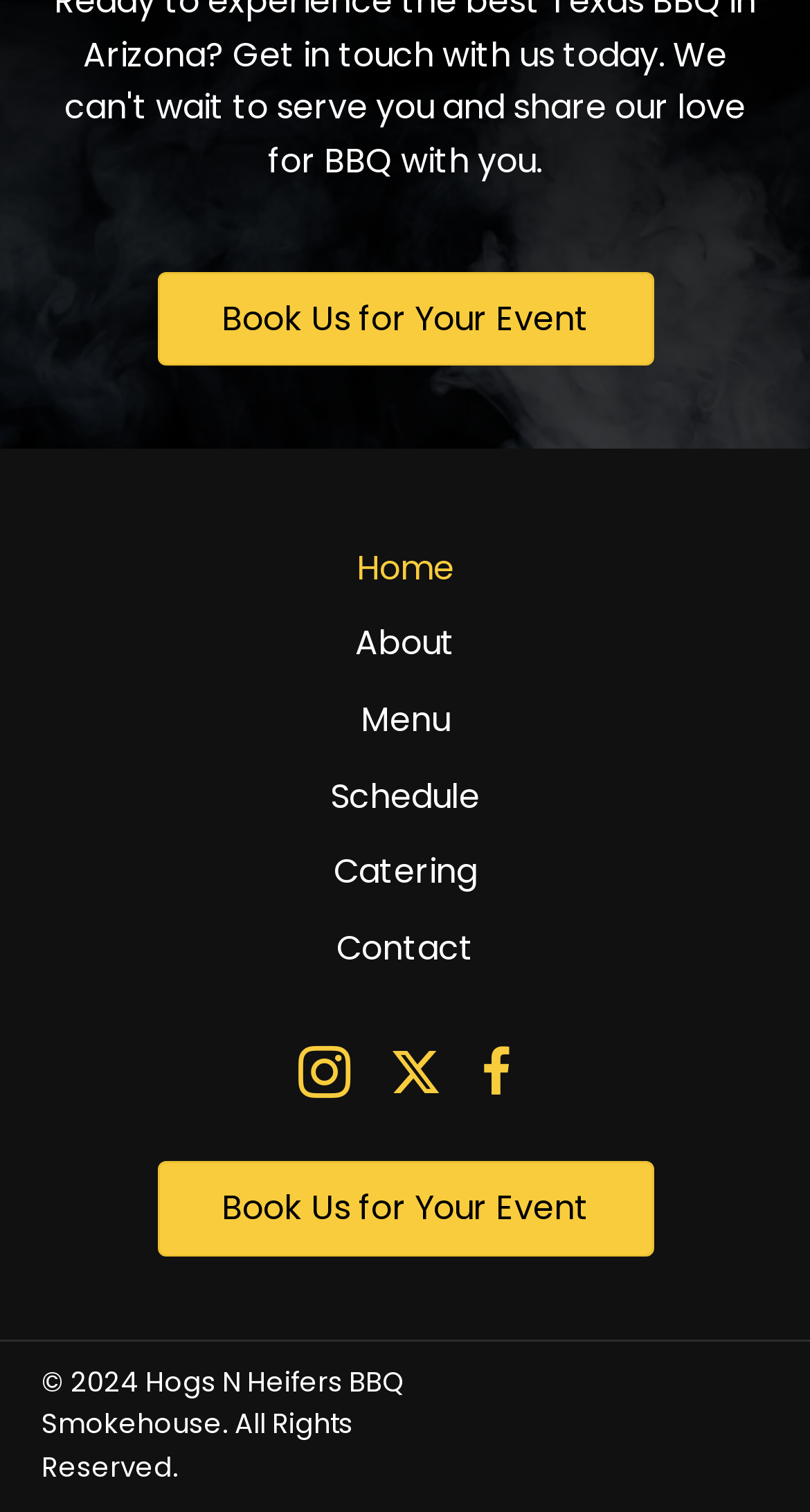With reference to the screenshot, provide a detailed response to the question below:
How many menu items are listed?

I counted the number of links under the 'Menu' navigation element and found 6 links: 'Home', 'About', 'Menu', 'Schedule', 'Catering', and 'Contact'.